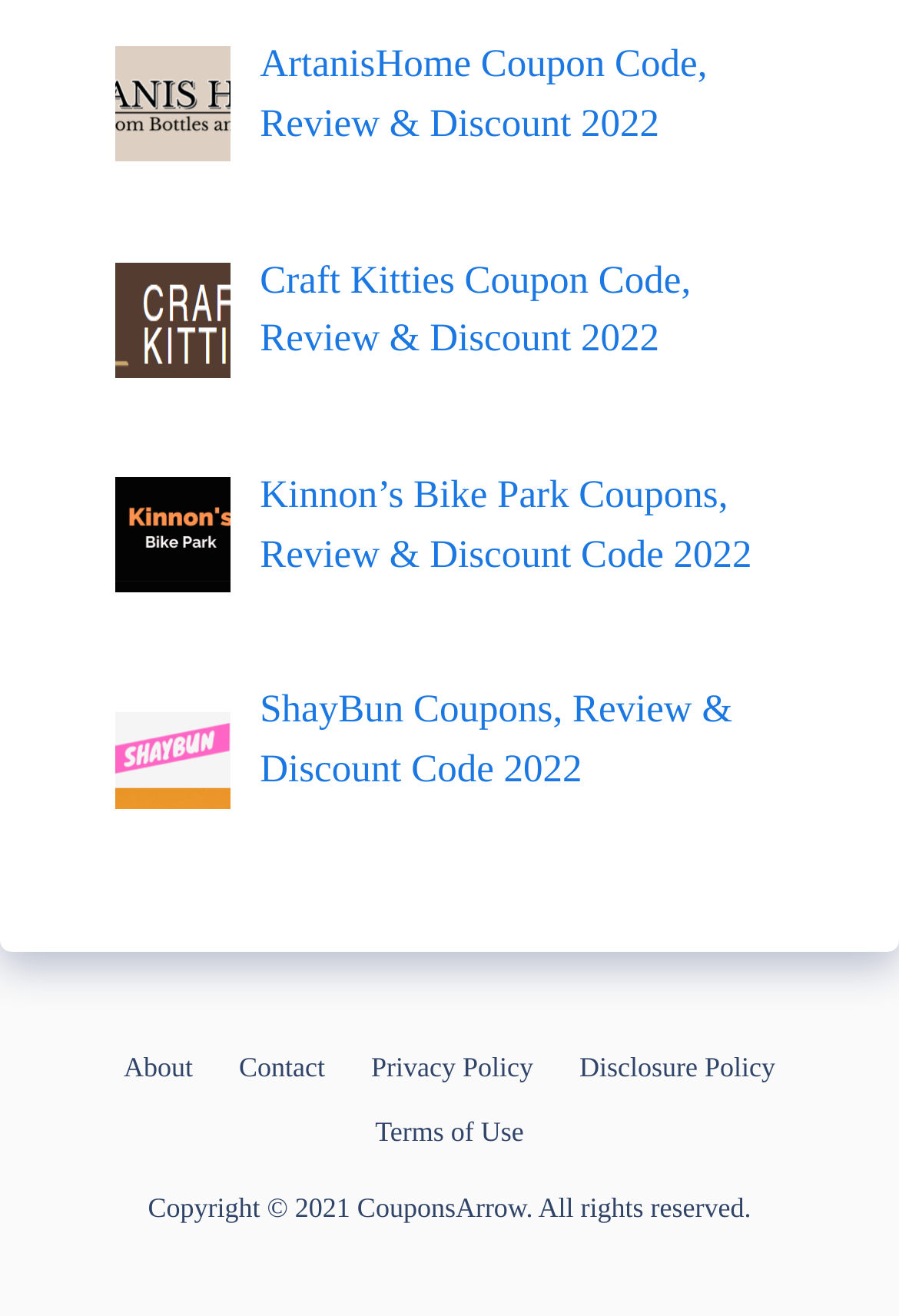Determine the bounding box coordinates of the section I need to click to execute the following instruction: "Check About page". Provide the coordinates as four float numbers between 0 and 1, i.e., [left, top, right, bottom].

[0.138, 0.799, 0.215, 0.824]